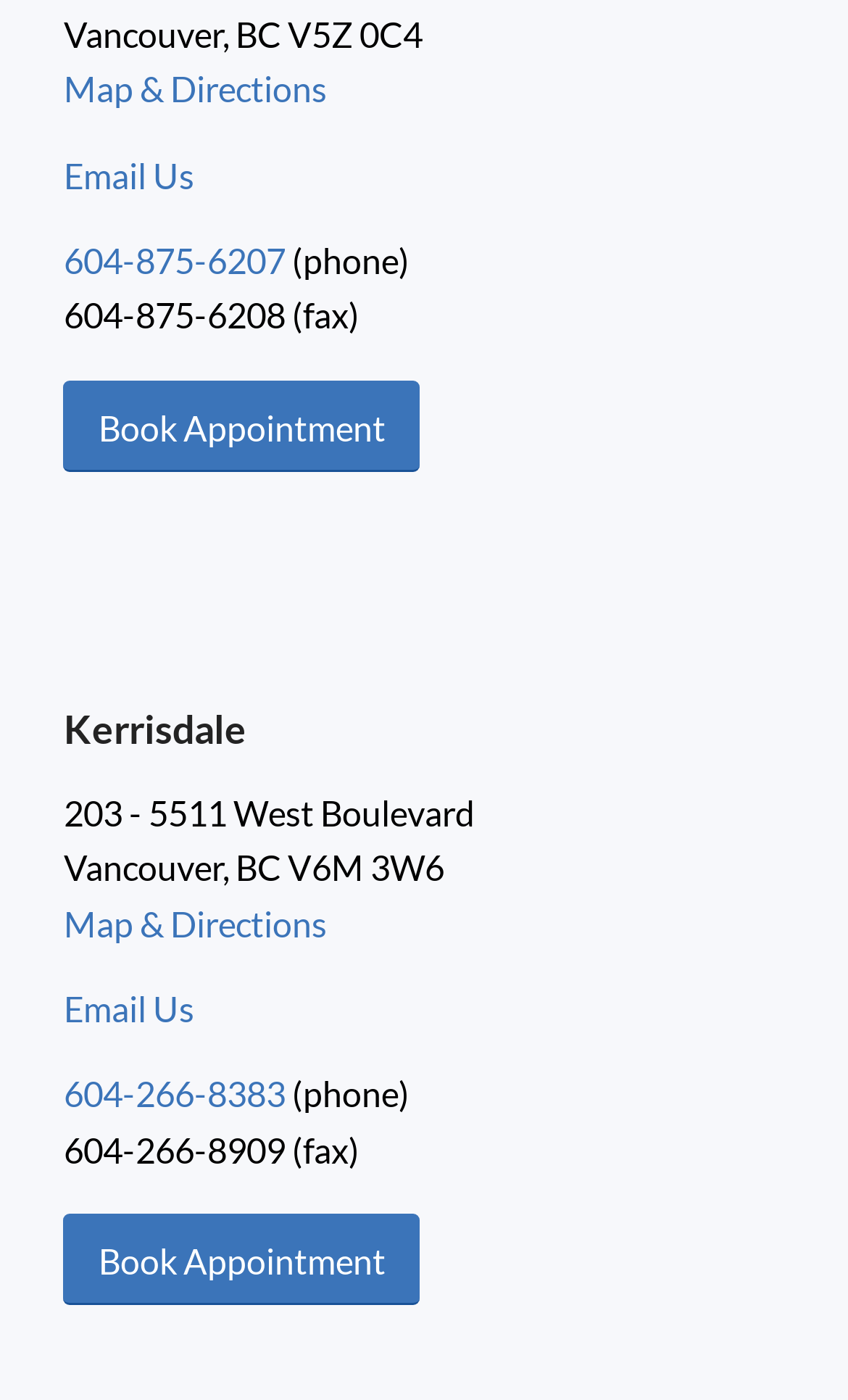Please locate the bounding box coordinates of the element that should be clicked to complete the given instruction: "View map and directions".

[0.075, 0.049, 0.385, 0.078]